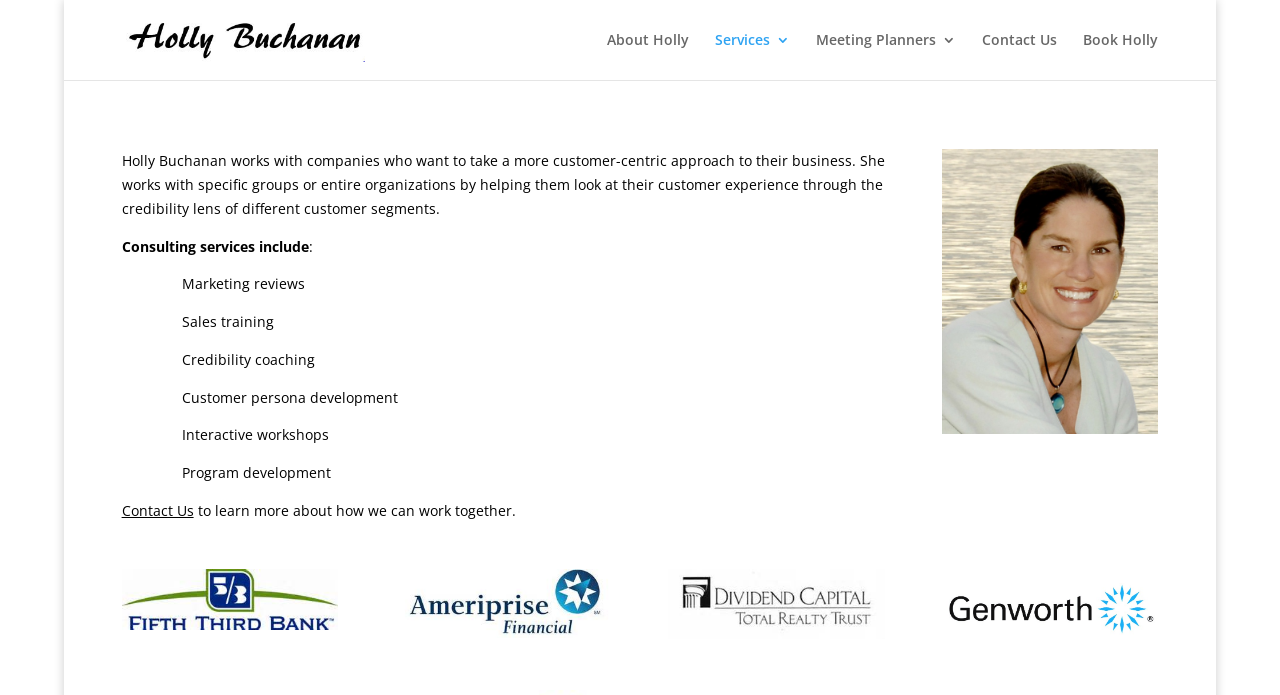What is the focus of Holly Buchanan's consulting services?
Look at the image and provide a short answer using one word or a phrase.

Customer-centric approach